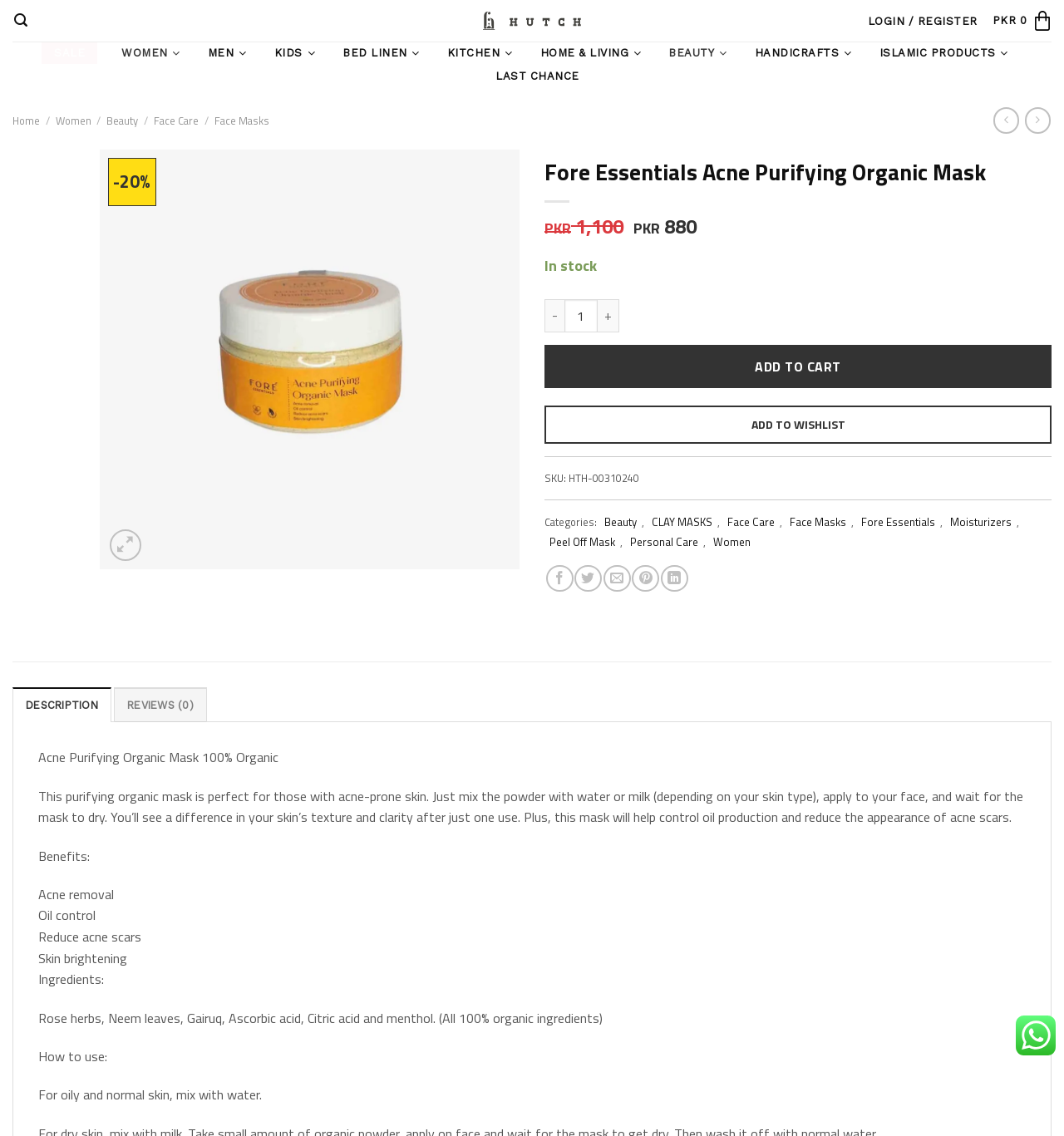Please give a short response to the question using one word or a phrase:
What is the category of the product?

Beauty